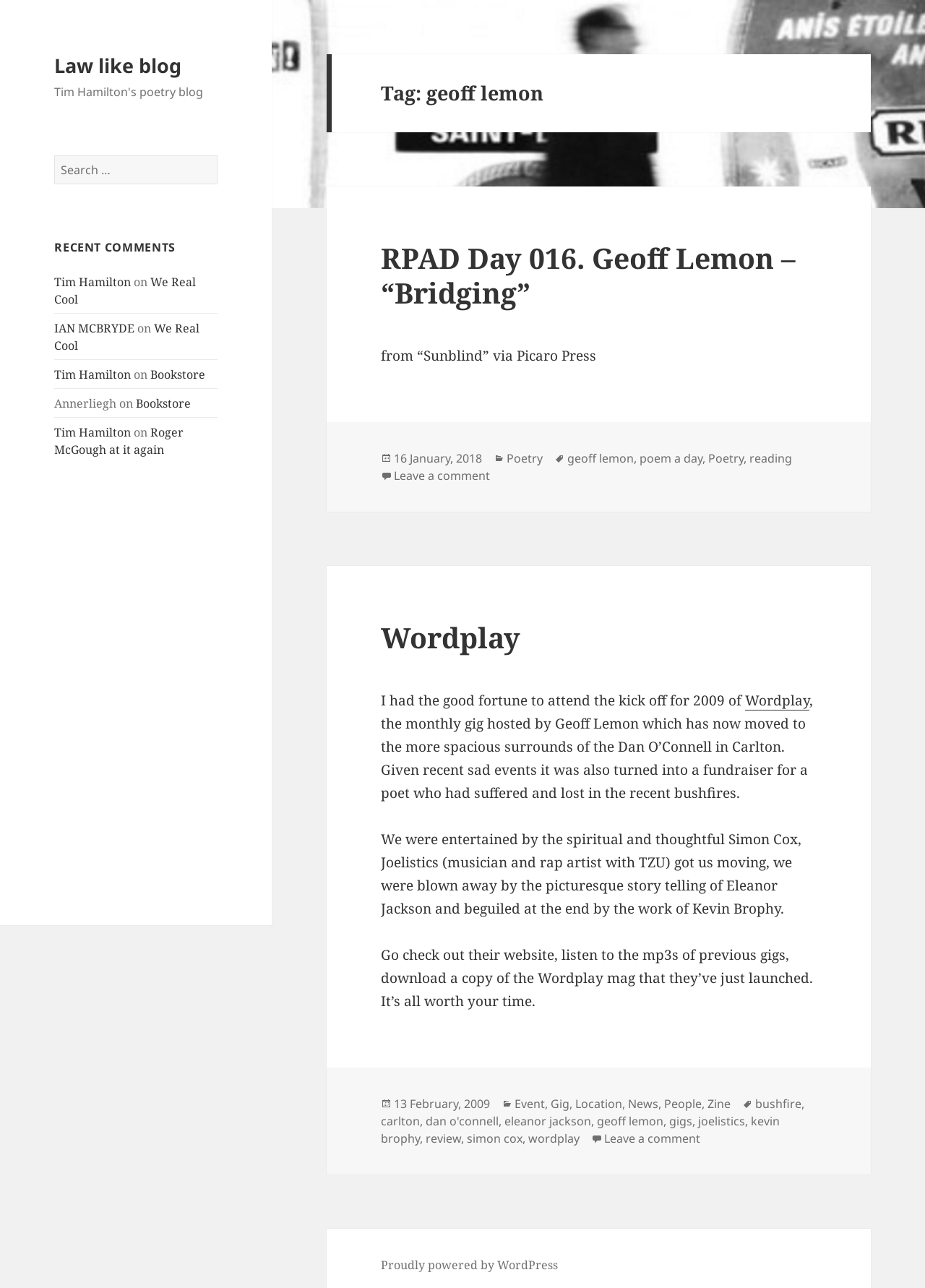Determine the bounding box coordinates of the clickable region to carry out the instruction: "Read recent comments".

[0.059, 0.185, 0.235, 0.199]